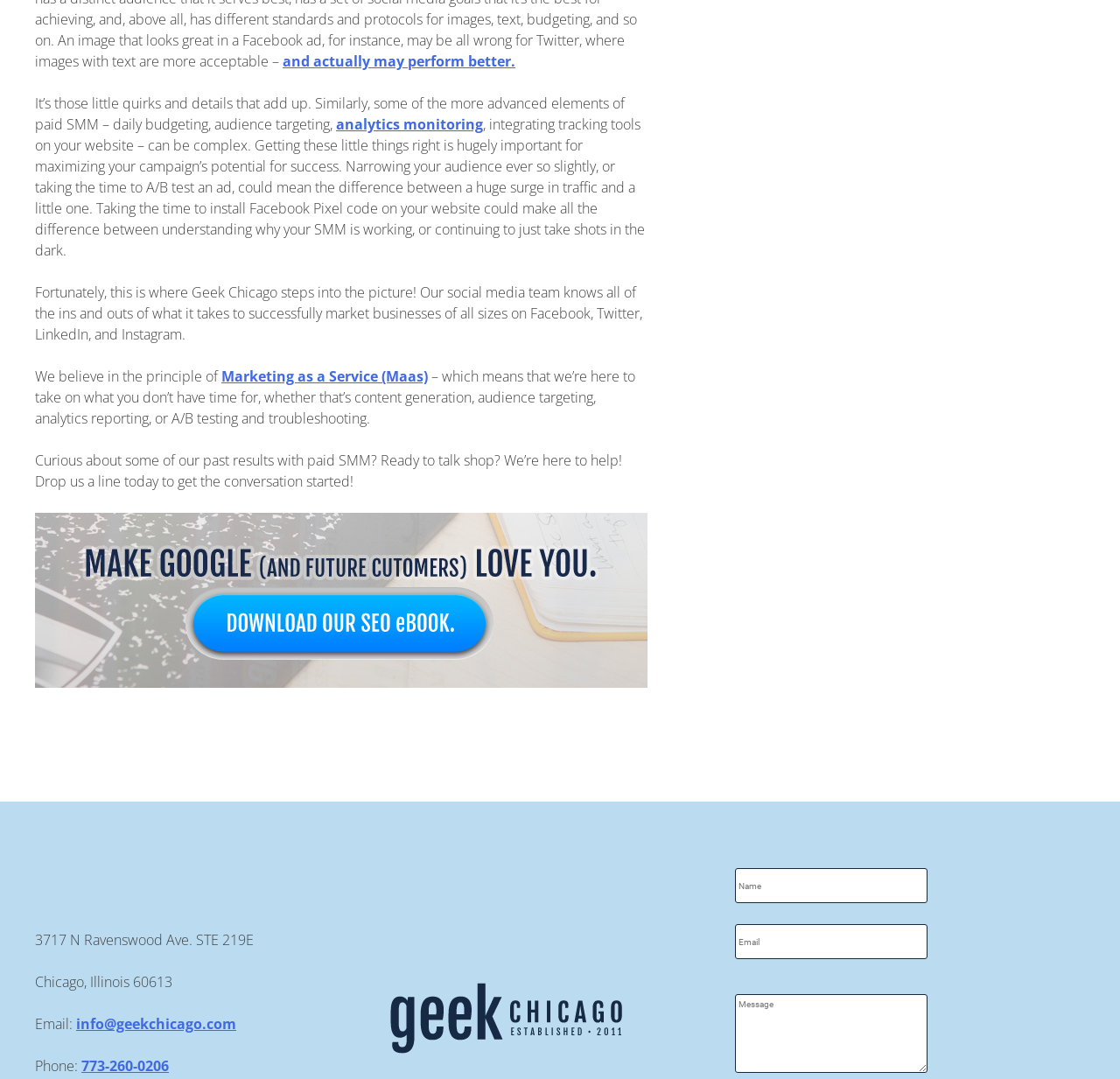Provide the bounding box coordinates for the UI element that is described as: "analytics monitoring".

[0.3, 0.106, 0.431, 0.124]